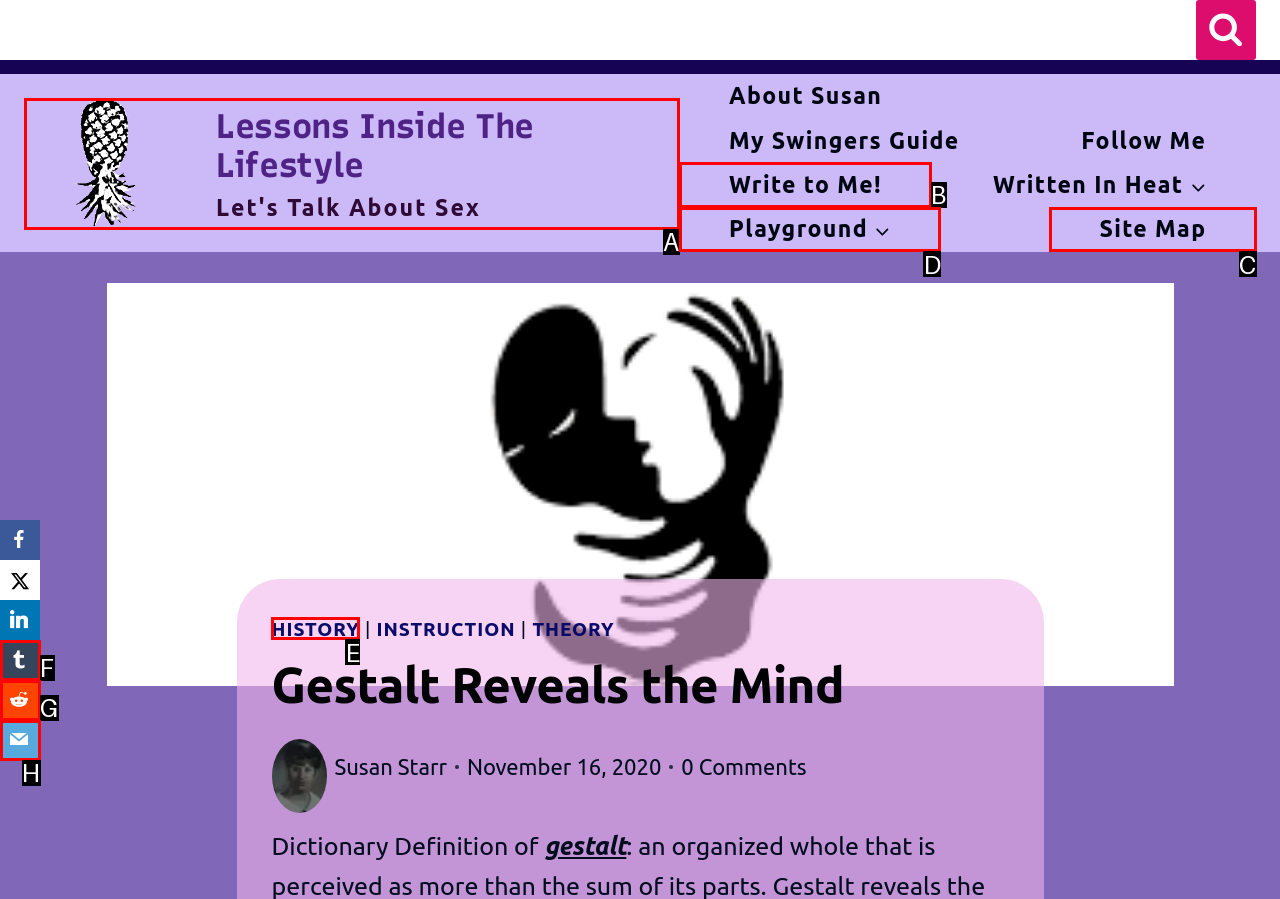To complete the task: Read the blog, select the appropriate UI element to click. Respond with the letter of the correct option from the given choices.

None